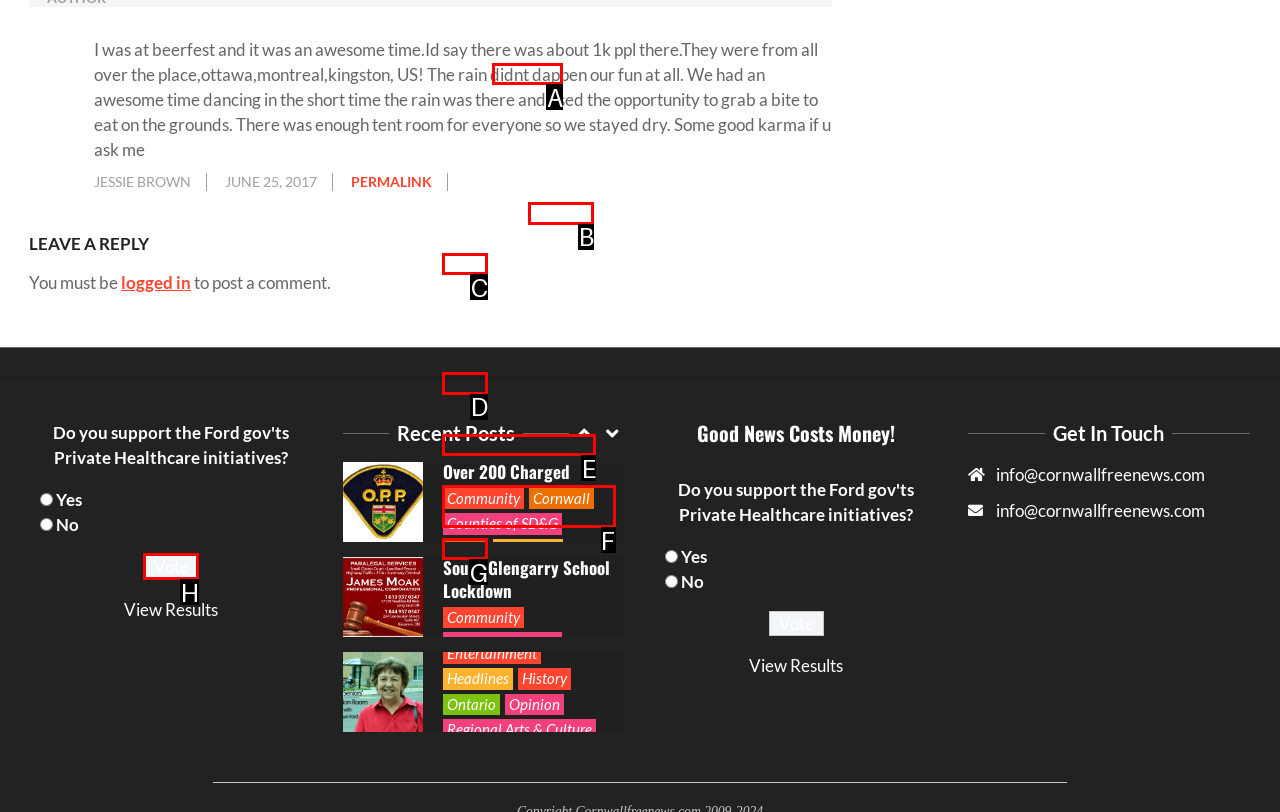Find the HTML element that corresponds to the description: Seniors Situation by Dawn Ford. Indicate your selection by the letter of the appropriate option.

F